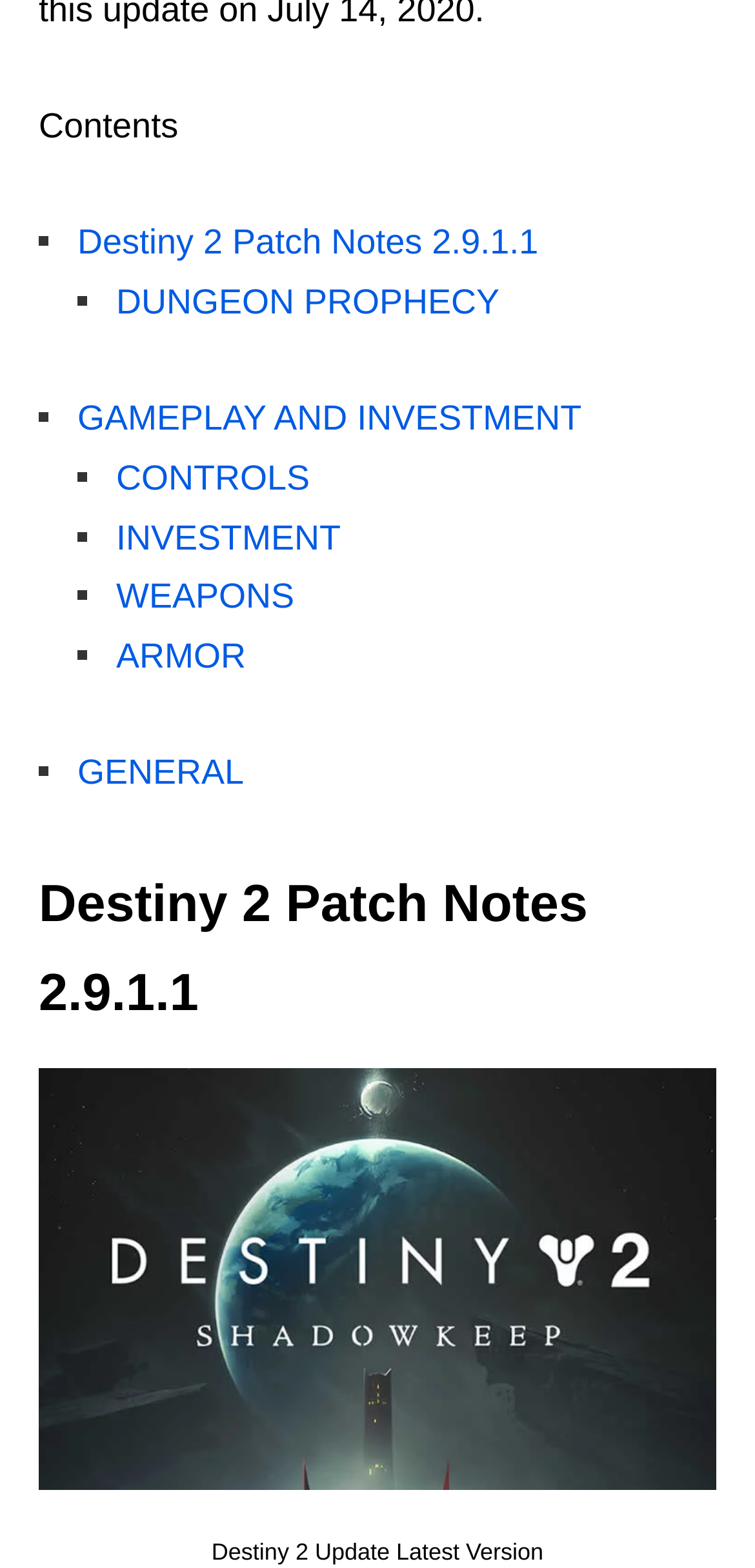Give the bounding box coordinates for the element described by: "DUNGEON PROPHECY".

[0.154, 0.18, 0.662, 0.205]